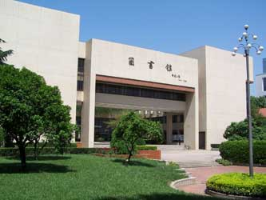Explain all the elements you observe in the image.

The image showcases an academic building at Huazhong University of Science and Technology (HUST), located in Wuhan, China. The structure features a modern design with a light-colored facade and large windows, allowing natural light to illuminate the interior. Lush greenery surrounds the entrance, contributing to the serene campus atmosphere. Clear blue skies and sunlight enhance the vibrant colors of the landscape, including neatly trimmed lawns and shrubs. This setting reflects HUST's status as a key comprehensive university, underscoring its commitment to providing a conducive learning environment for international students.